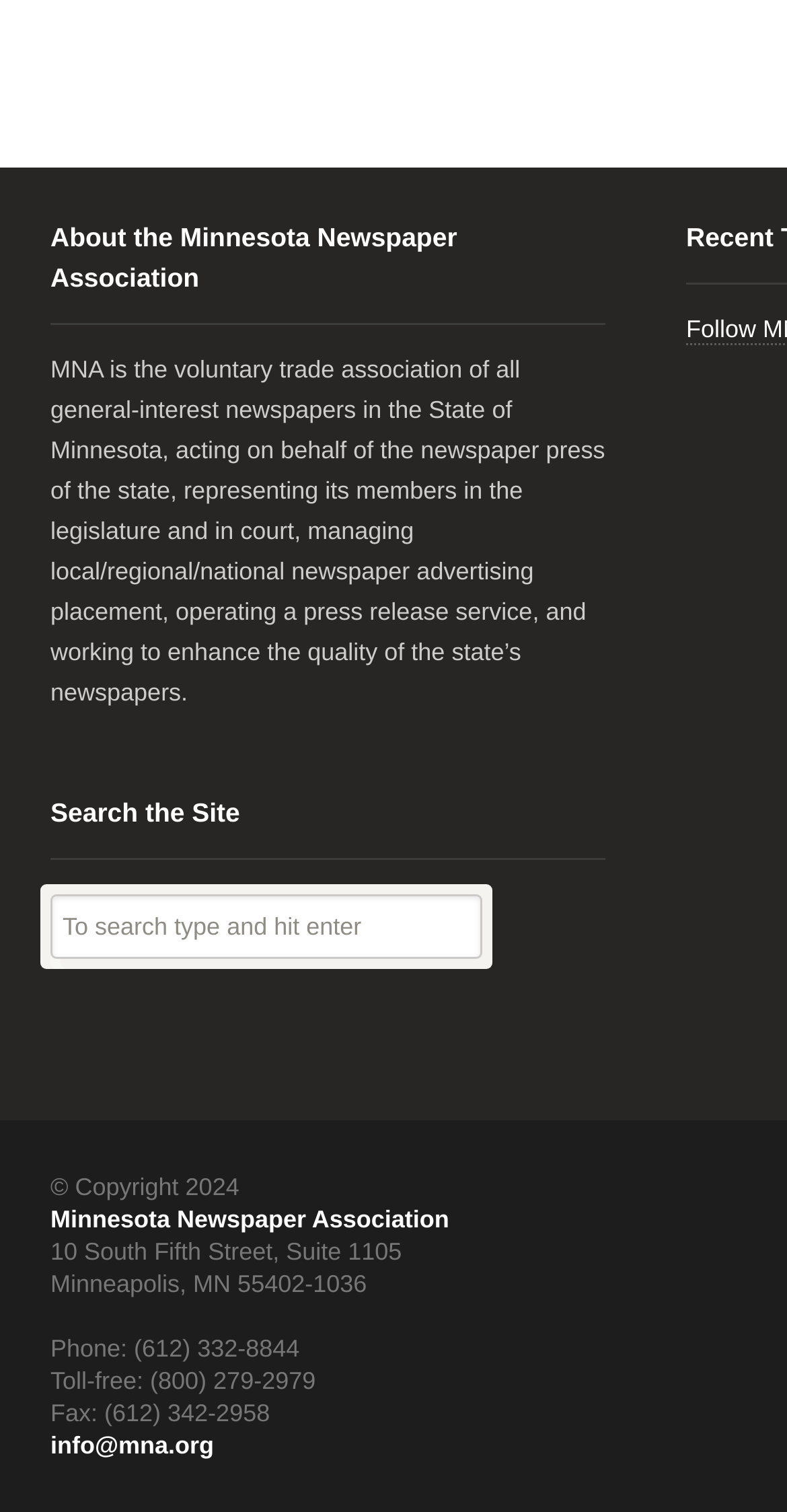What is the phone number of the association?
Based on the image, answer the question with as much detail as possible.

The phone number can be found in the StaticText 'Phone: (612) 332-8844' at the bottom of the page, which provides the contact information of the association.